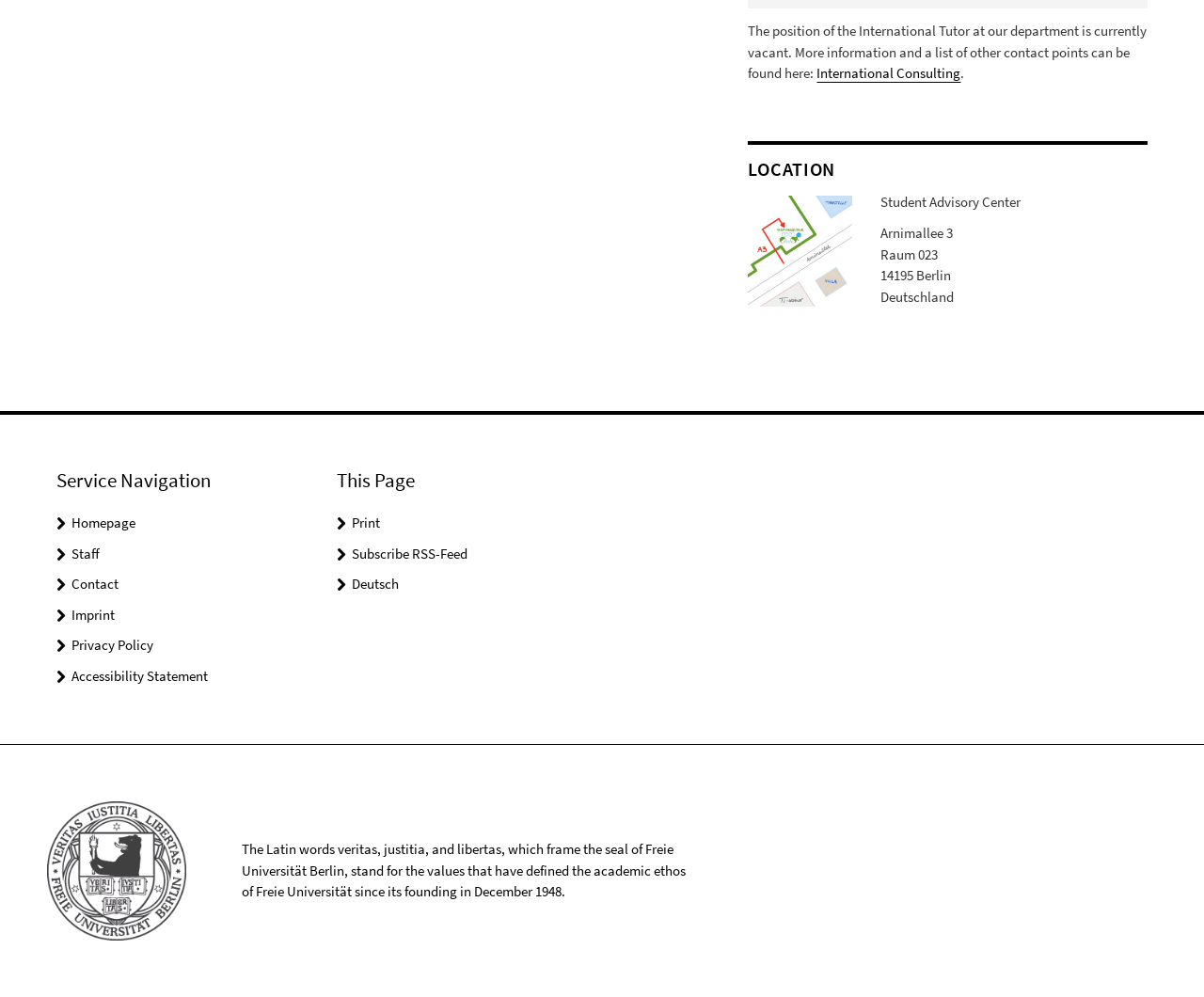Provide the bounding box coordinates of the UI element that matches the description: "Privacy Policy".

[0.059, 0.638, 0.127, 0.656]